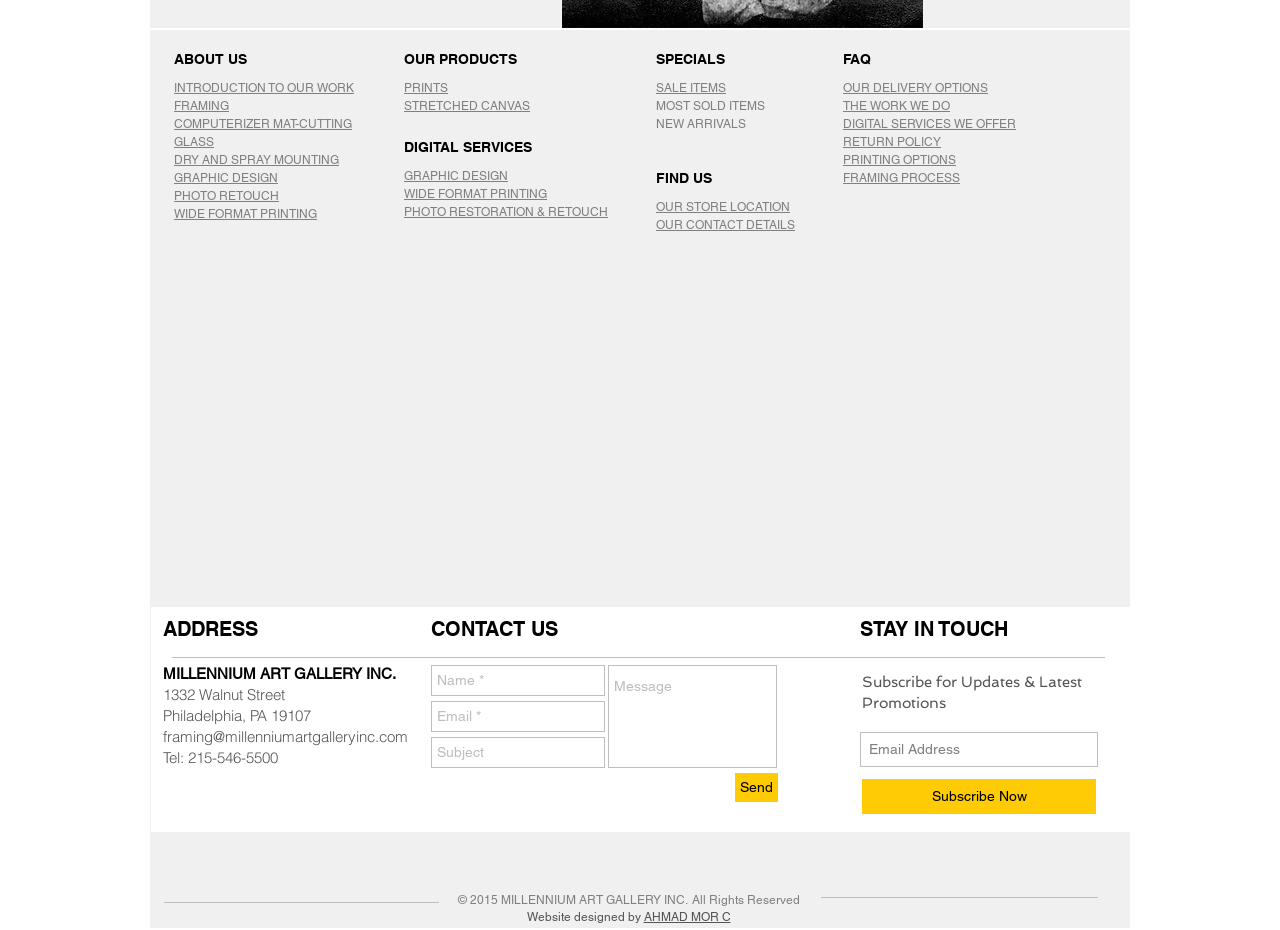Find the bounding box coordinates of the element to click in order to complete this instruction: "Enter email address". The bounding box coordinates must be four float numbers between 0 and 1, denoted as [left, top, right, bottom].

[0.672, 0.787, 0.858, 0.825]